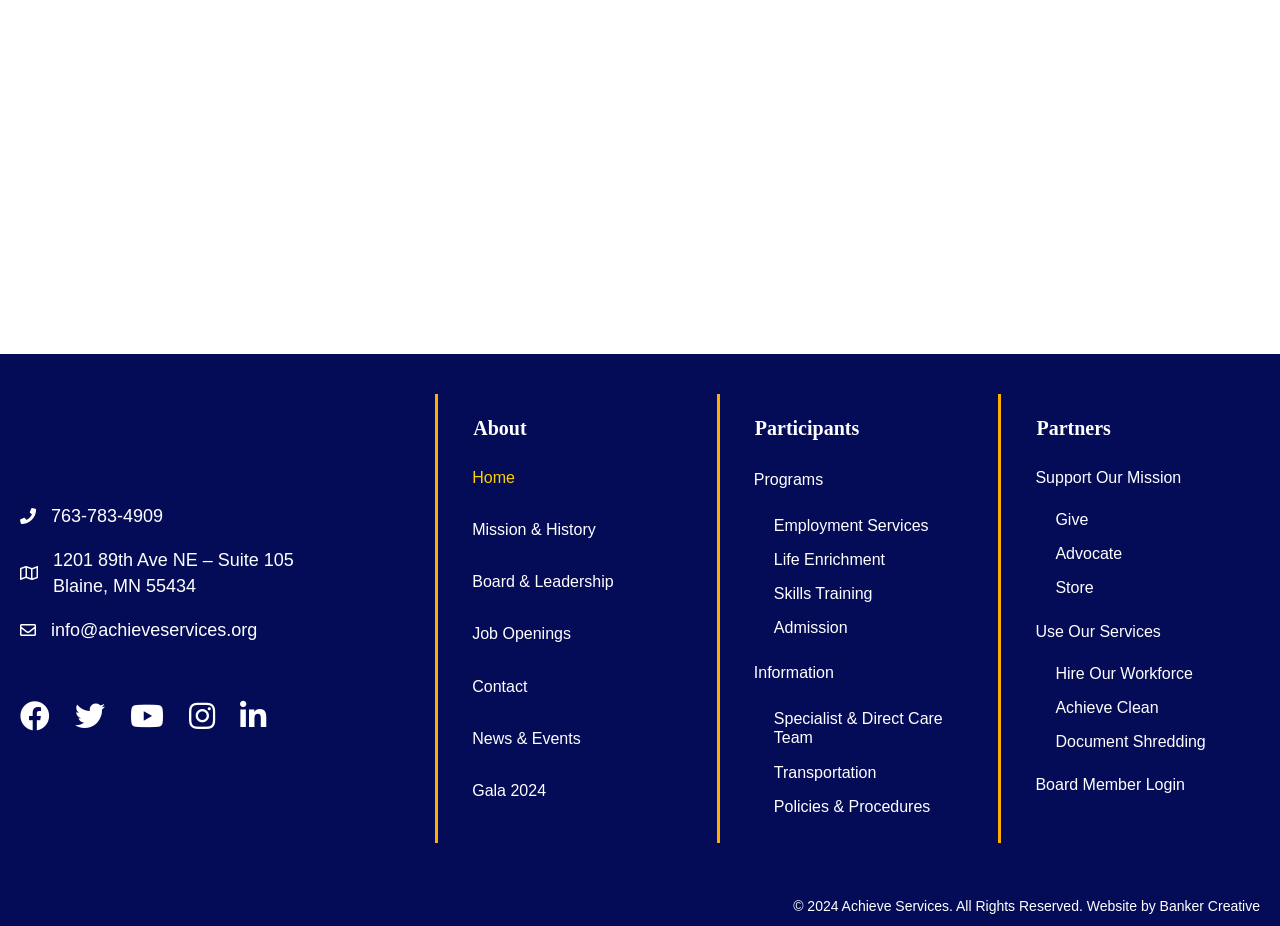What is the main purpose of Achieve Services?
Refer to the image and give a detailed answer to the question.

Based on the static text at the top of the webpage, Achieve Services has been helping people pursue their dreams for over 50 years, creating individualized plans tailored to their needs and wishes.